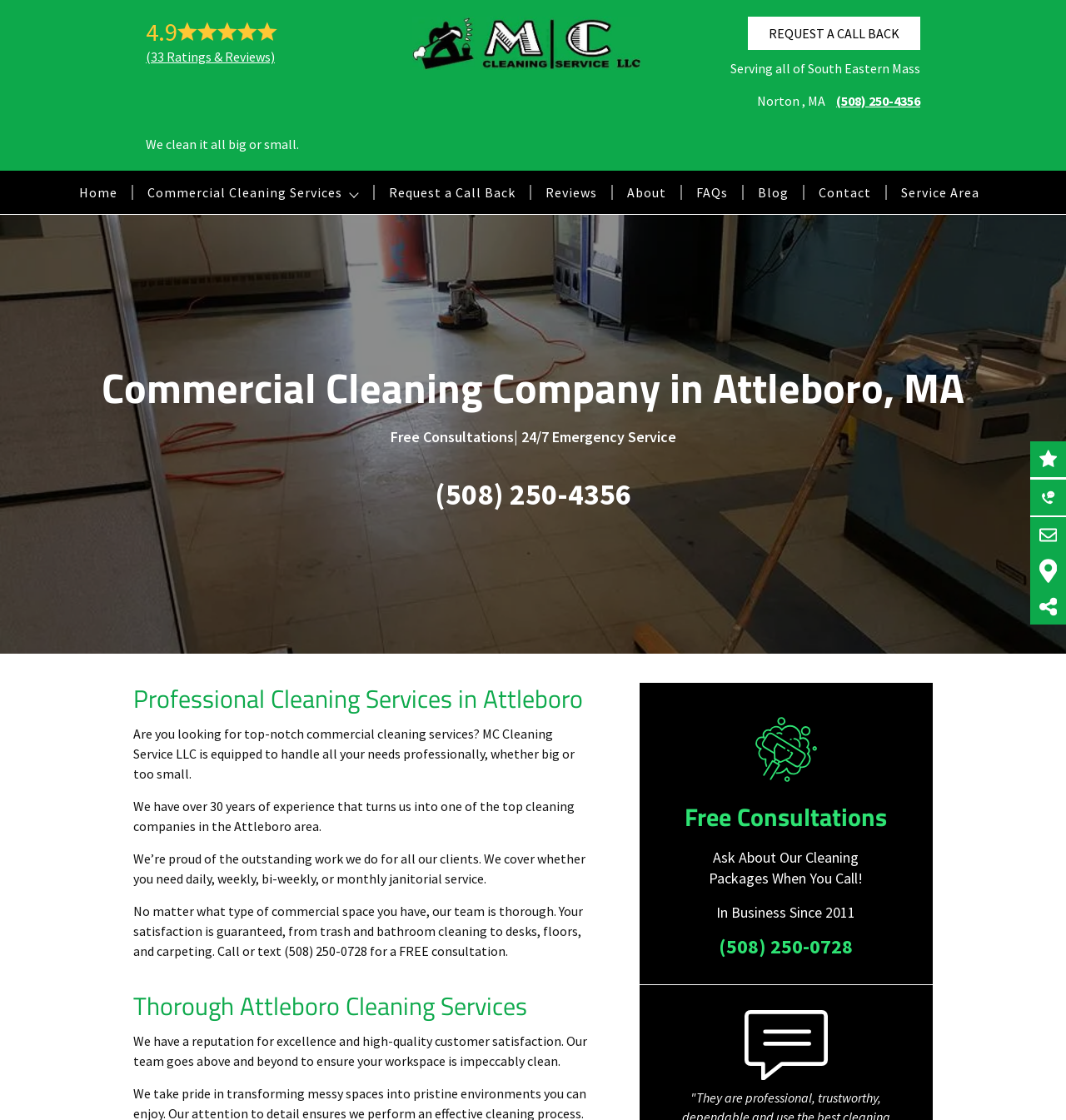What is the rating of MC Cleaning Service LLC?
Please provide a detailed and thorough answer to the question.

The rating of MC Cleaning Service LLC is 4.9, which is indicated by the 4.9 rating icon with 33 ratings and reviews on the top-right corner of the webpage.